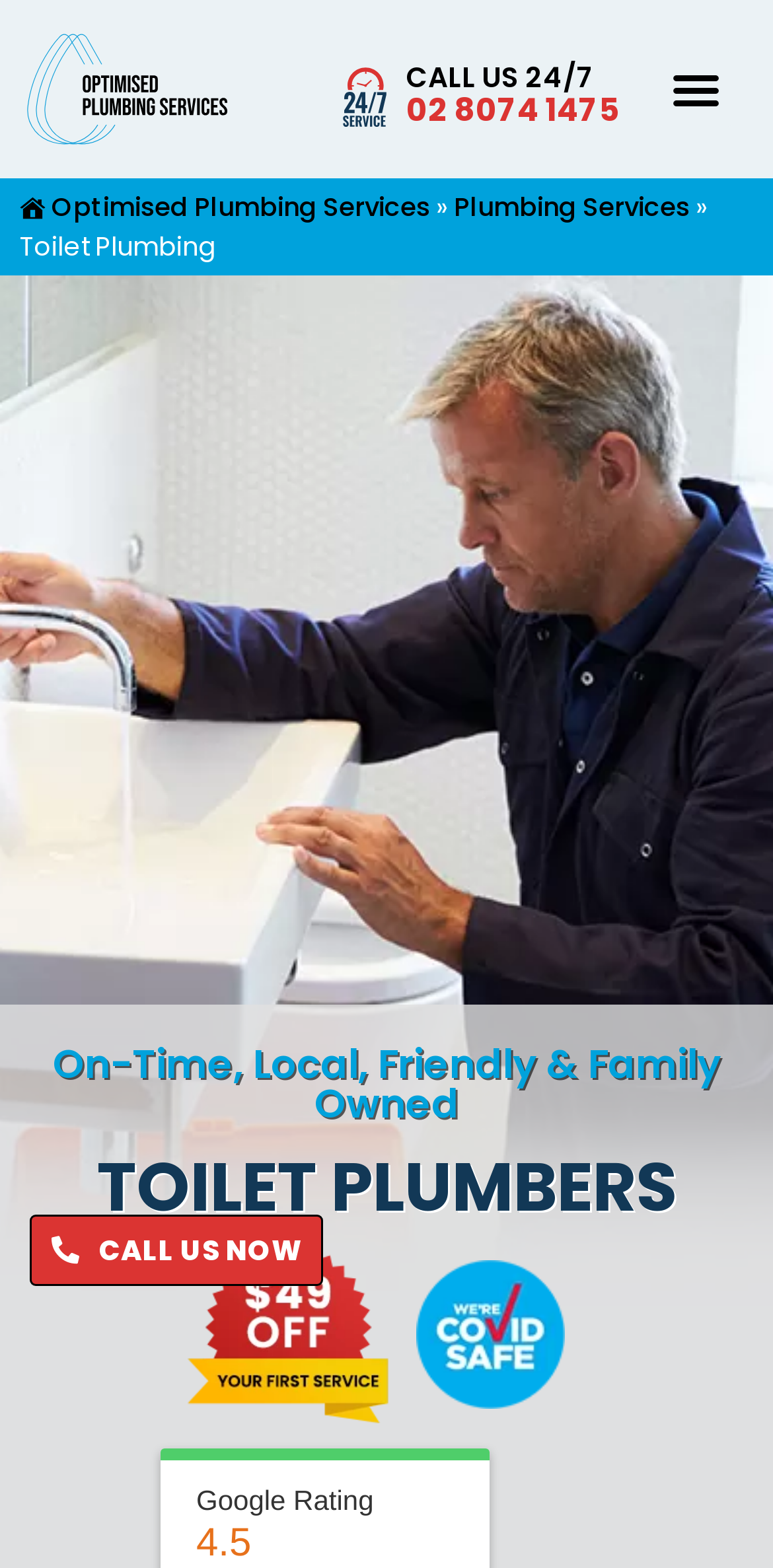Answer the question briefly using a single word or phrase: 
What is the rating of the service on Google?

4.5